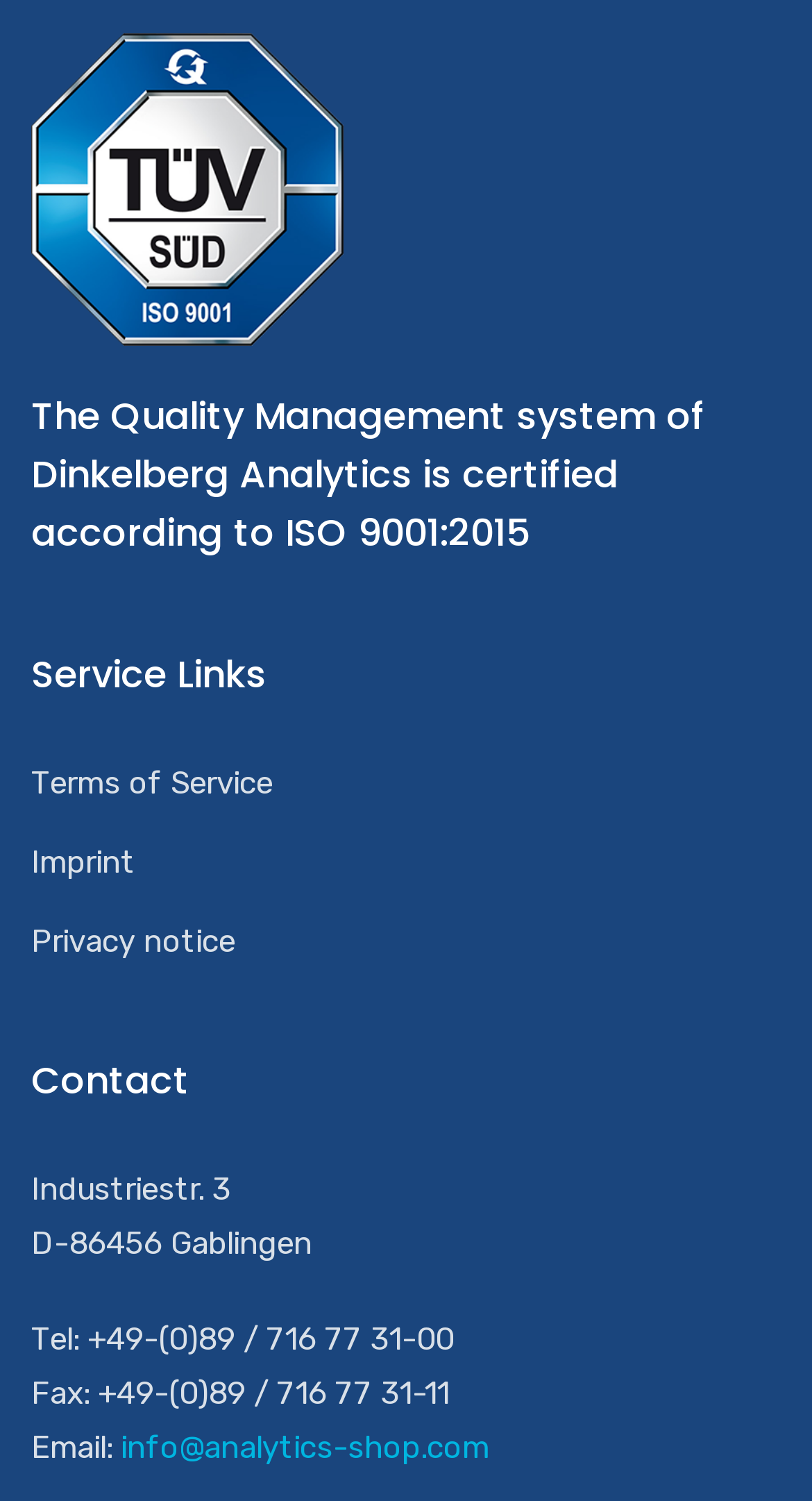What is the email address of Dinkelberg Analytics?
Answer the question using a single word or phrase, according to the image.

info@analytics-shop.com